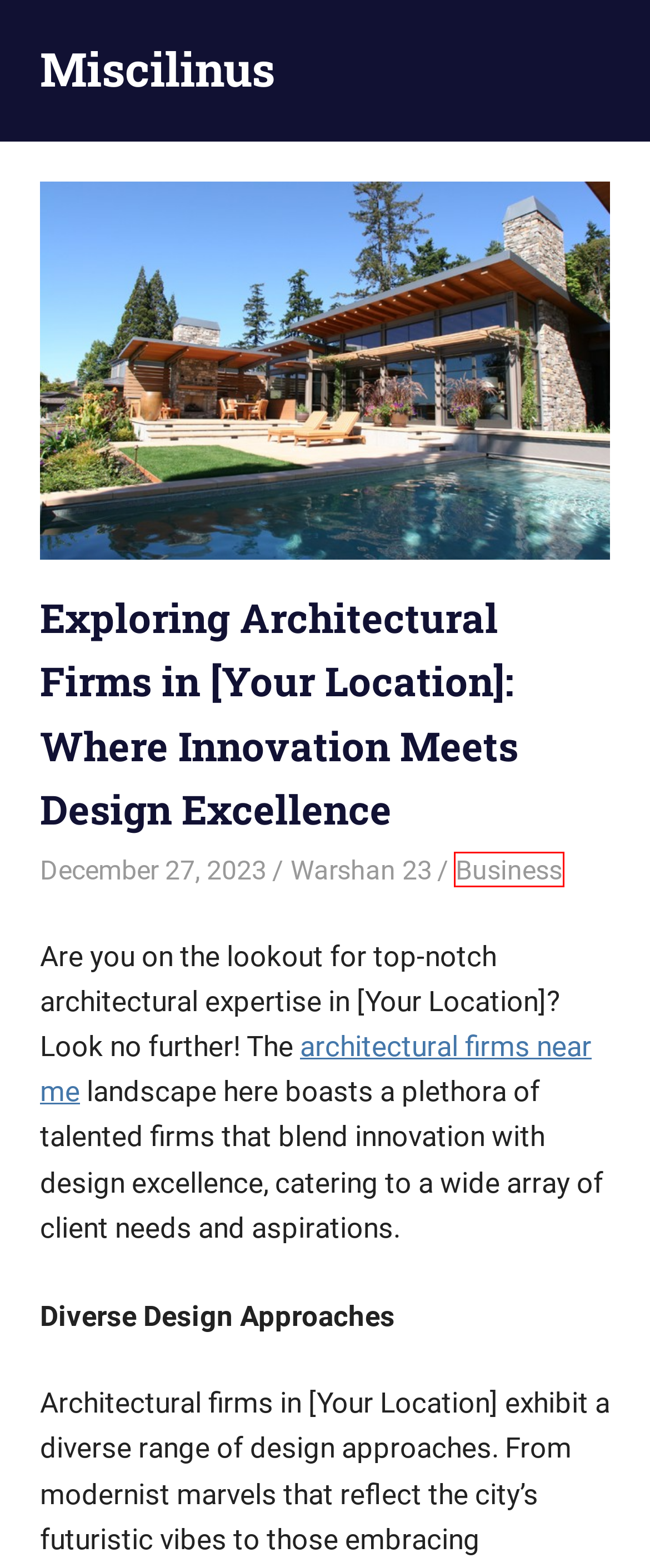You are provided with a screenshot of a webpage highlighting a UI element with a red bounding box. Choose the most suitable webpage description that matches the new page after clicking the element in the bounding box. Here are the candidates:
A. Real Estate Archives - Miscilinus
B. Business Archives - Miscilinus
C. Technical Archives - Miscilinus
D. Architectural Design and Build | VARISCO Design Build Group
E. Animal Archives - Miscilinus
F. Car Models Archives - Miscilinus
G. Warshan 23, Author at Miscilinus
H. Miscilinus - Blog with News

B